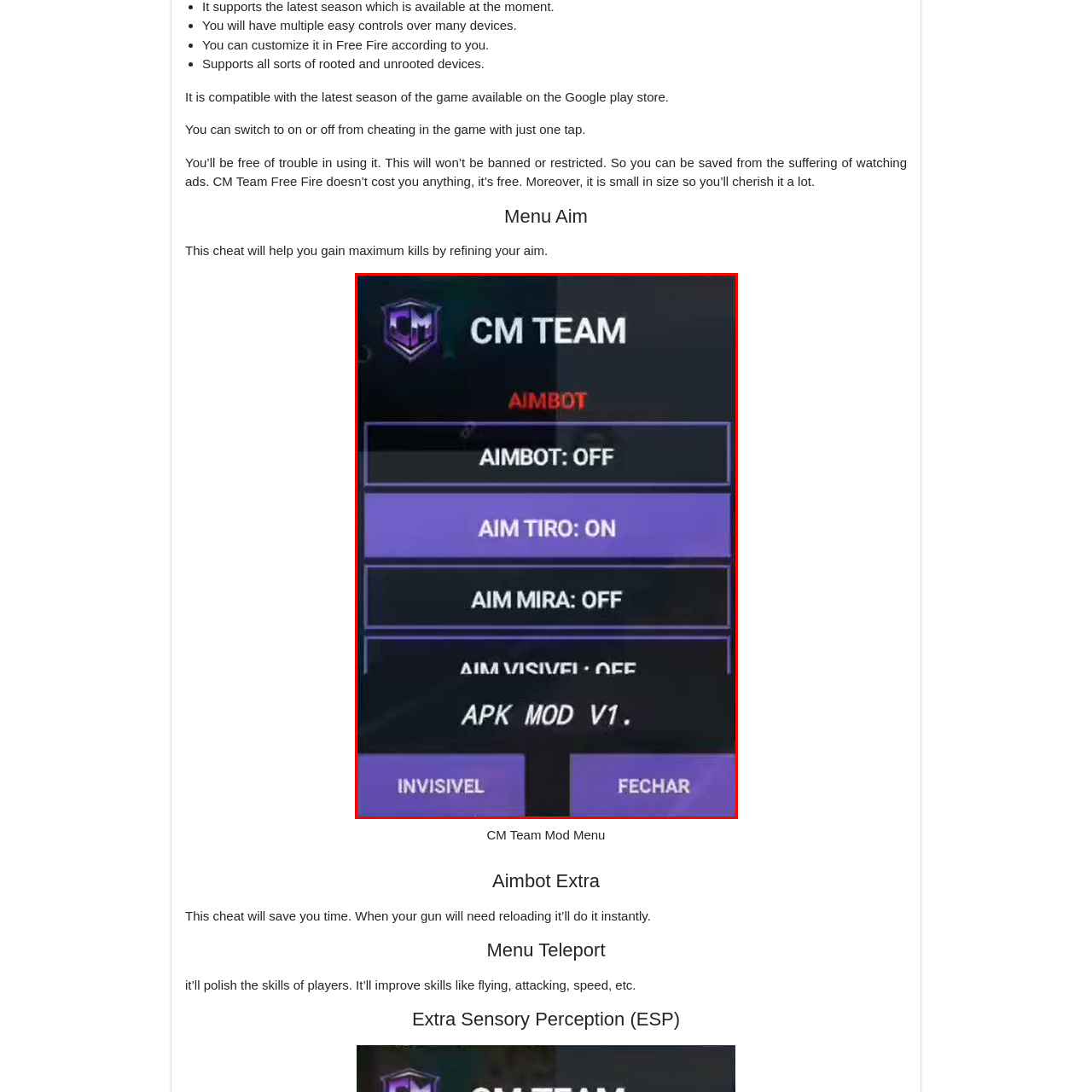Inspect the section within the red border, What is the status of 'AIM Mira' feature? Provide a one-word or one-phrase answer.

OFF